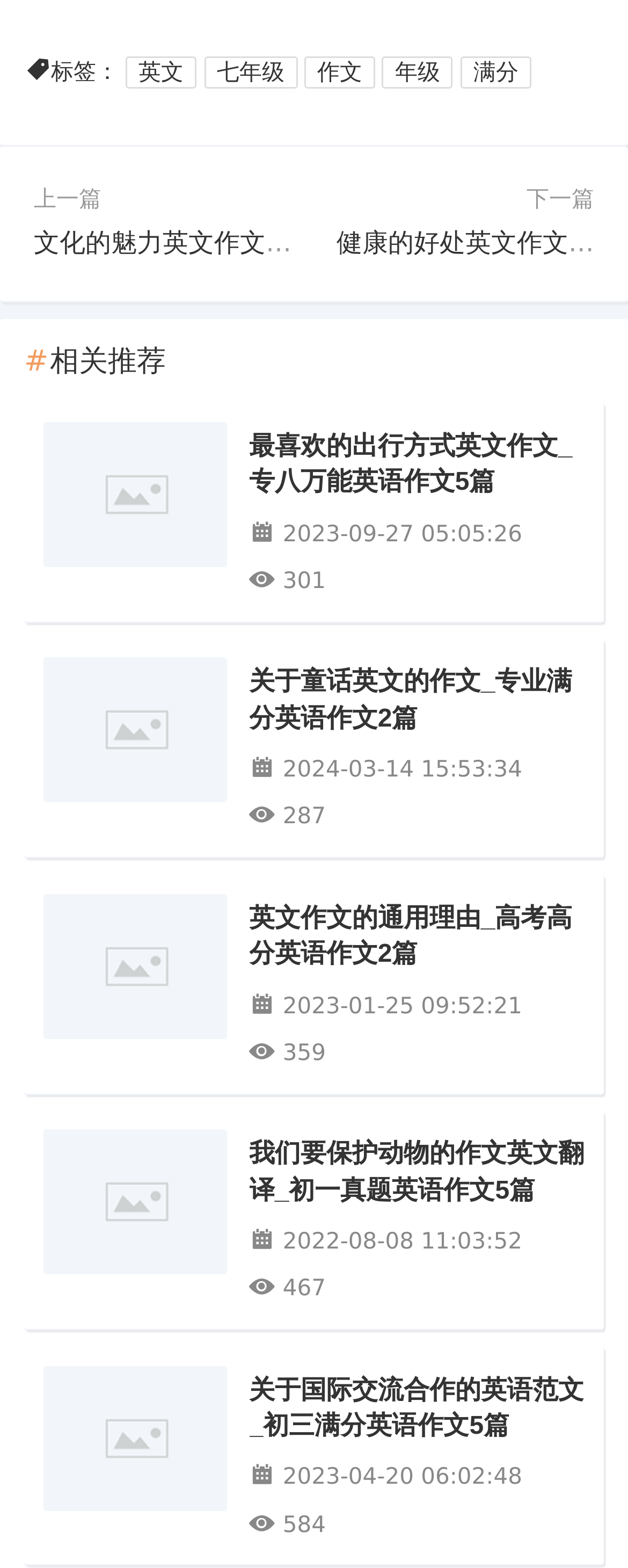Refer to the image and provide a thorough answer to this question:
How many articles are displayed on the webpage?

There are 5 articles displayed on the webpage, each with a figure, heading, link, and time. The articles are stacked vertically, and each article has a similar structure.